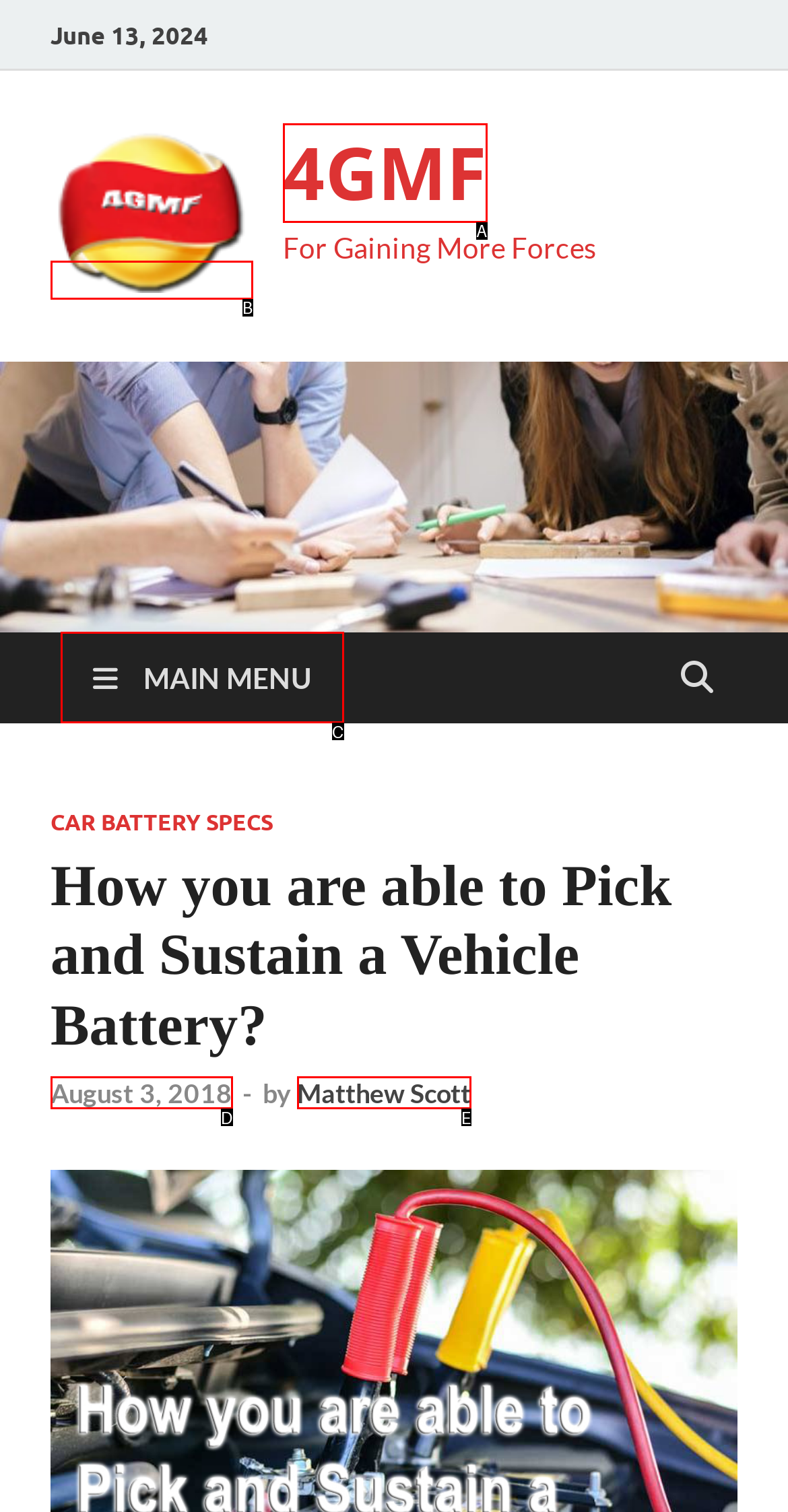Pinpoint the HTML element that fits the description: alt="4GMF"
Answer by providing the letter of the correct option.

B